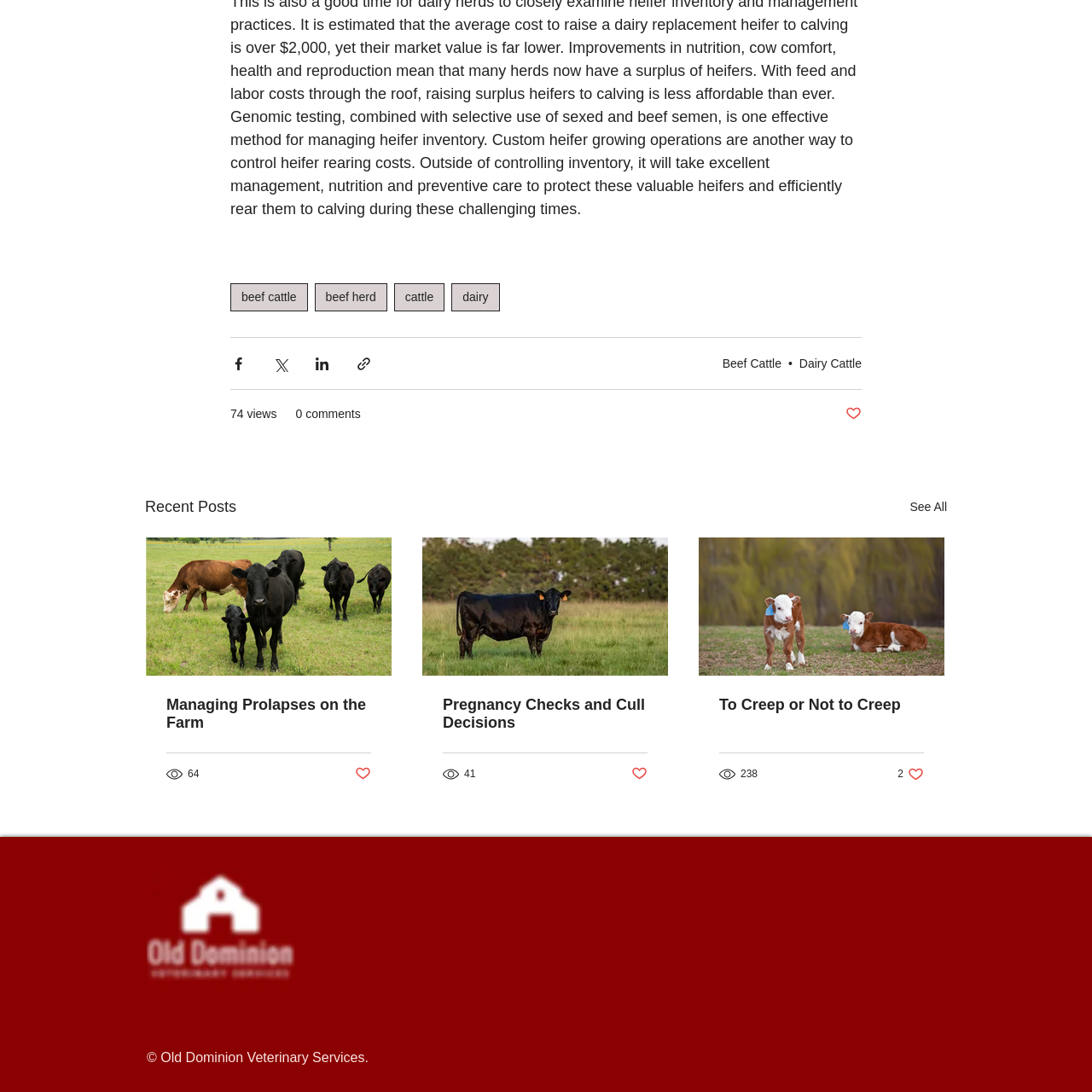Locate the bounding box coordinates of the item that should be clicked to fulfill the instruction: "Read the article by Sophie Reed".

None